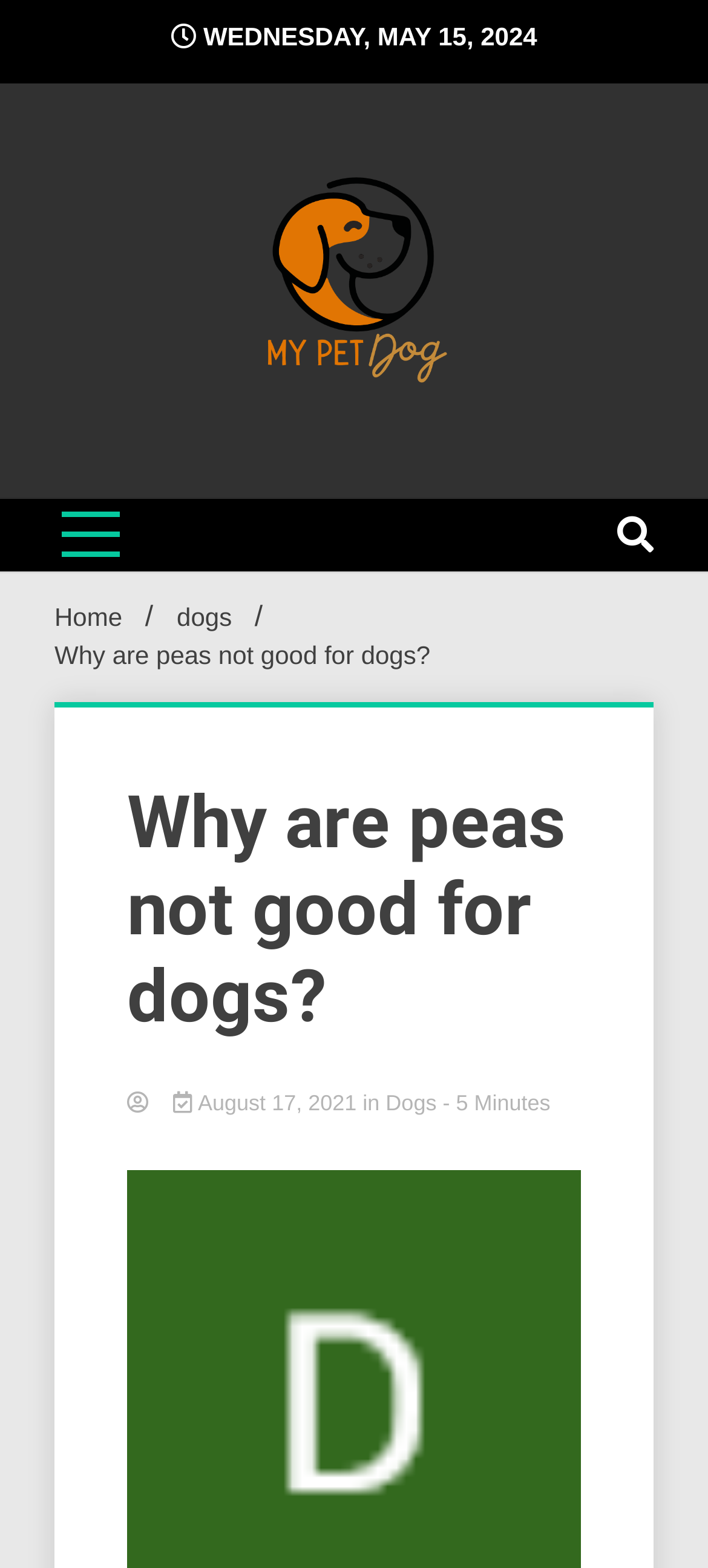Use a single word or phrase to answer this question: 
What is the estimated reading time of the article?

5 Minutes